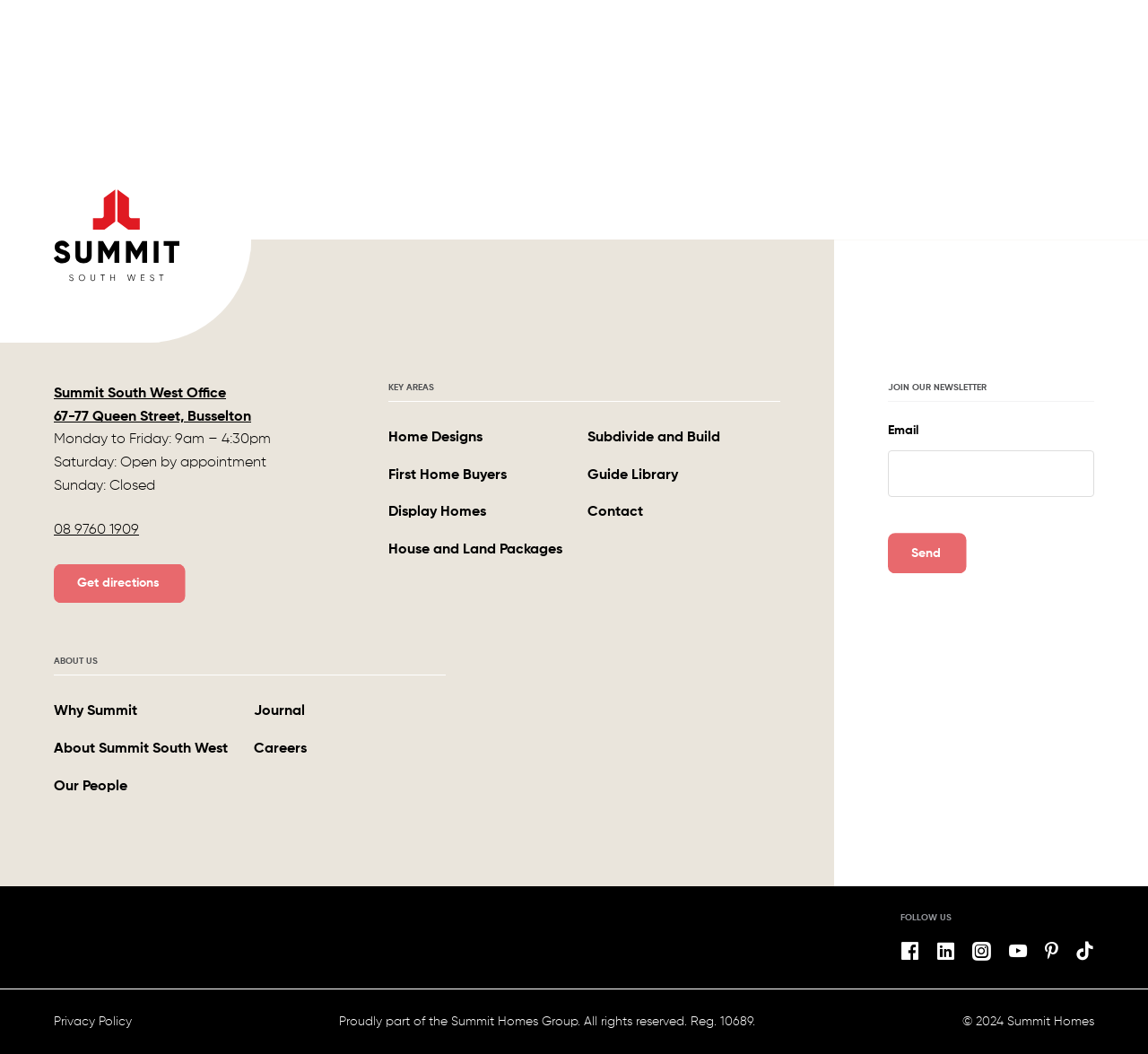What is the office address of Summit South West?
Use the screenshot to answer the question with a single word or phrase.

67-77 Queen Street, Busselton